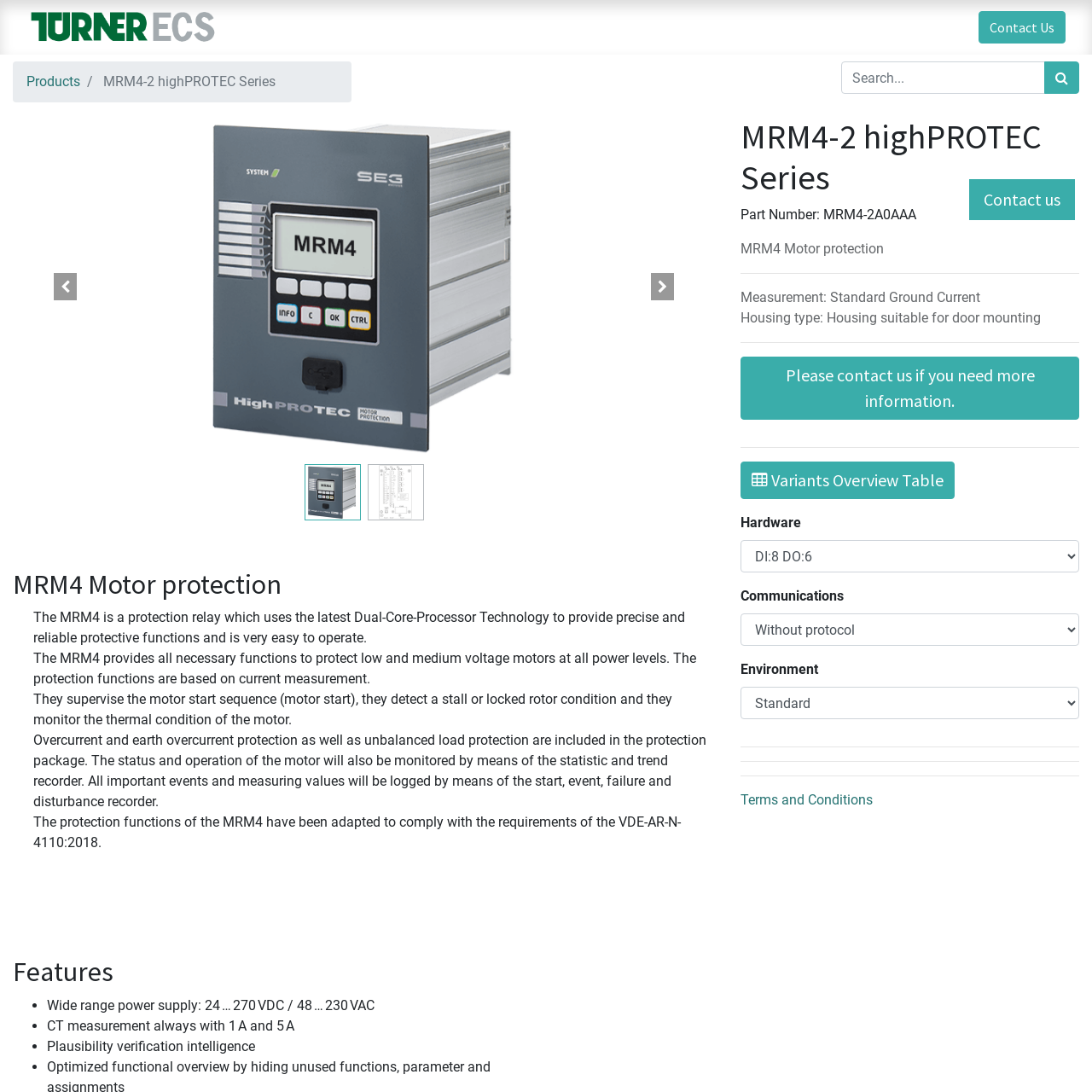Could you please study the image and provide a detailed answer to the question:
What is the part number of the MRM4-2 highPROTEC Series?

The part number can be found in the text 'Part Number: MRM4-2A0AAA' which is located below the heading 'MRM4-2 highPROTEC Series'.